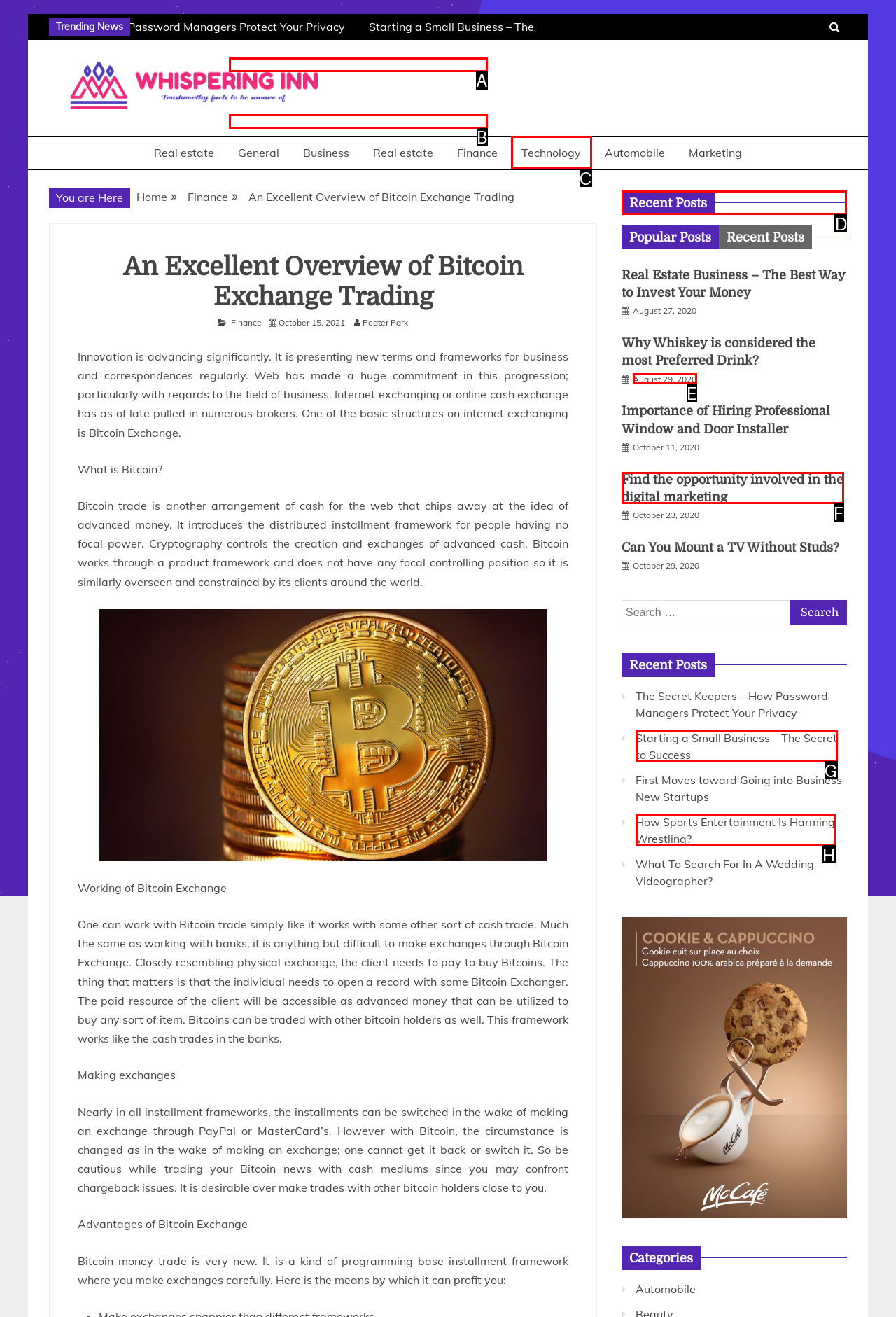To complete the task: Browse the 'Recent Posts', select the appropriate UI element to click. Respond with the letter of the correct option from the given choices.

D